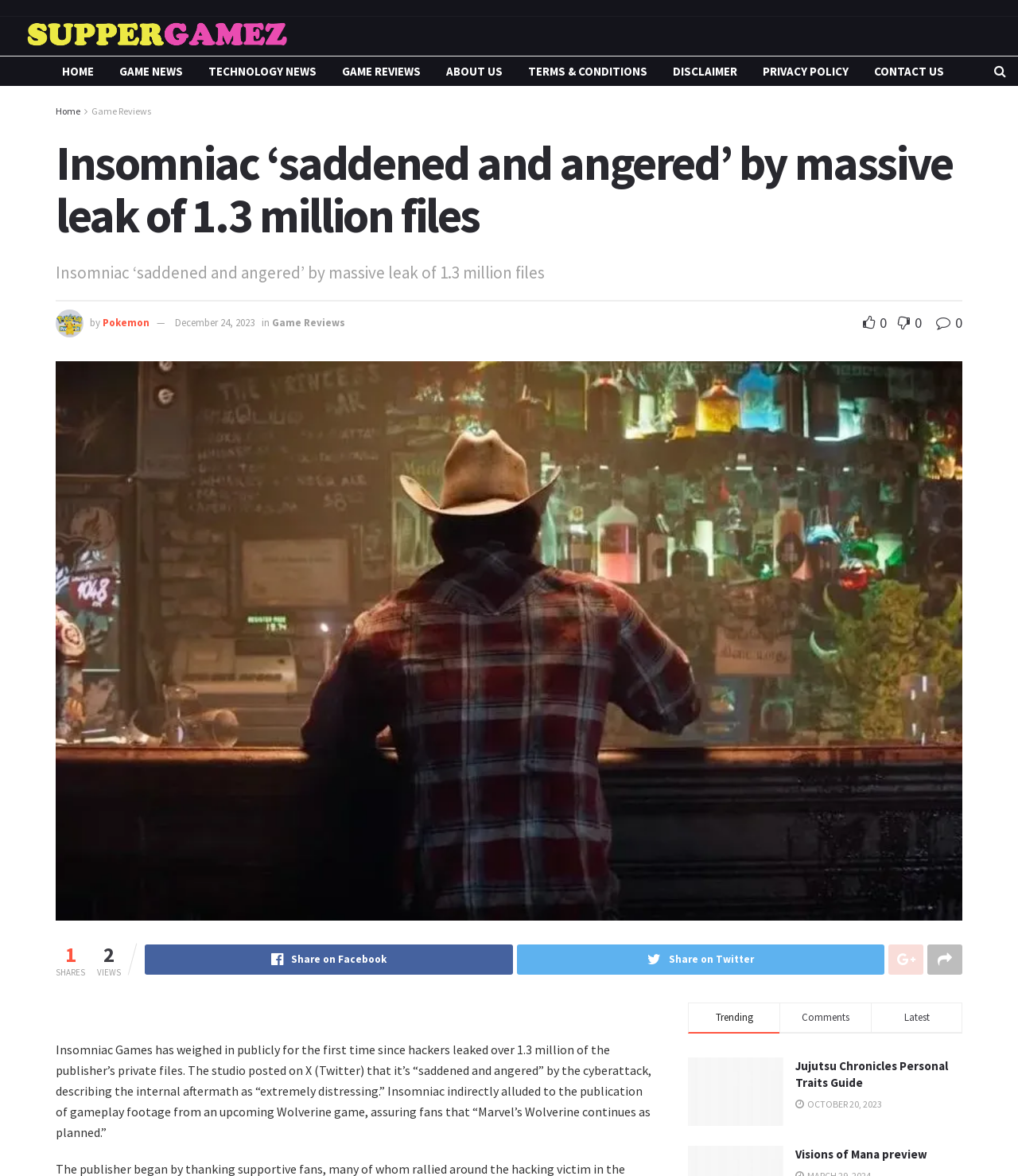Please predict the bounding box coordinates of the element's region where a click is necessary to complete the following instruction: "Share on Facebook". The coordinates should be represented by four float numbers between 0 and 1, i.e., [left, top, right, bottom].

[0.142, 0.803, 0.504, 0.829]